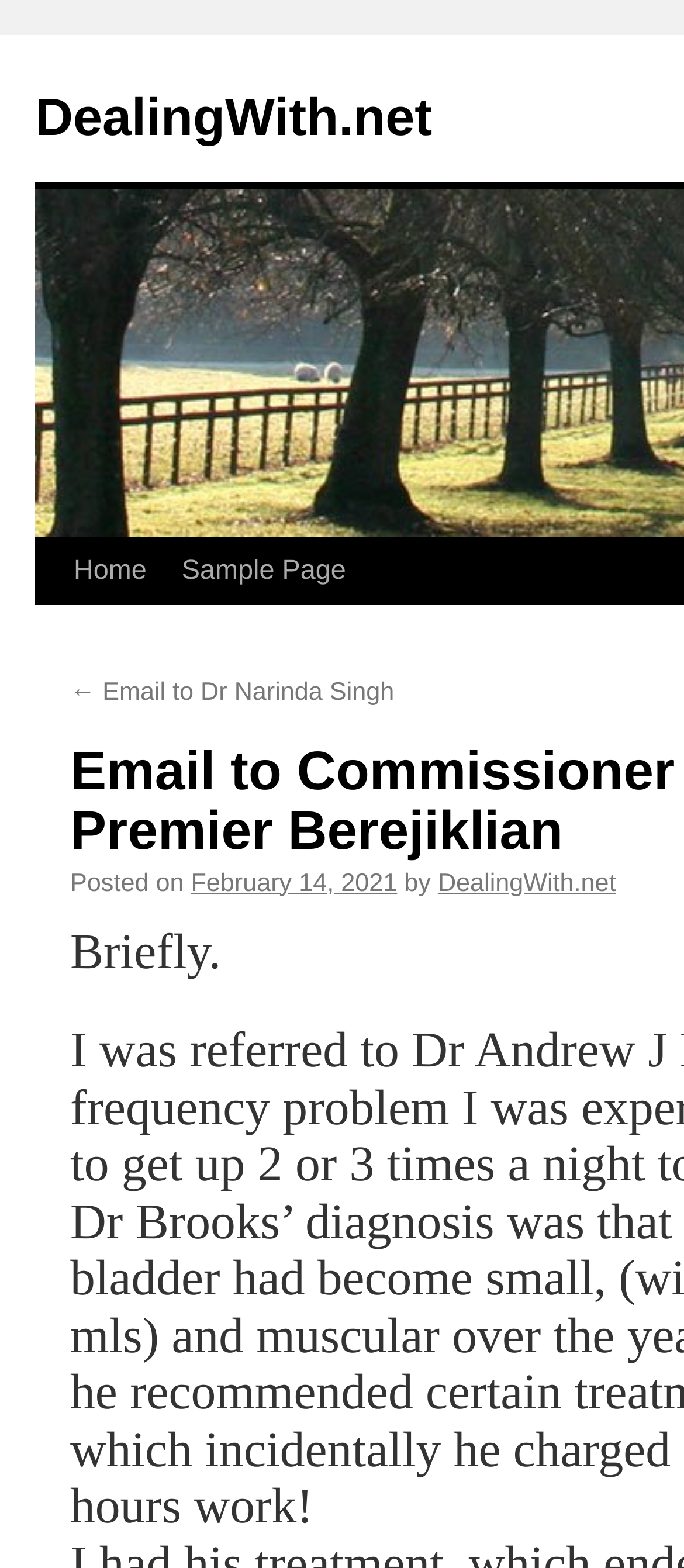Determine the bounding box coordinates for the UI element matching this description: "Skip to content".

[0.049, 0.342, 0.1, 0.47]